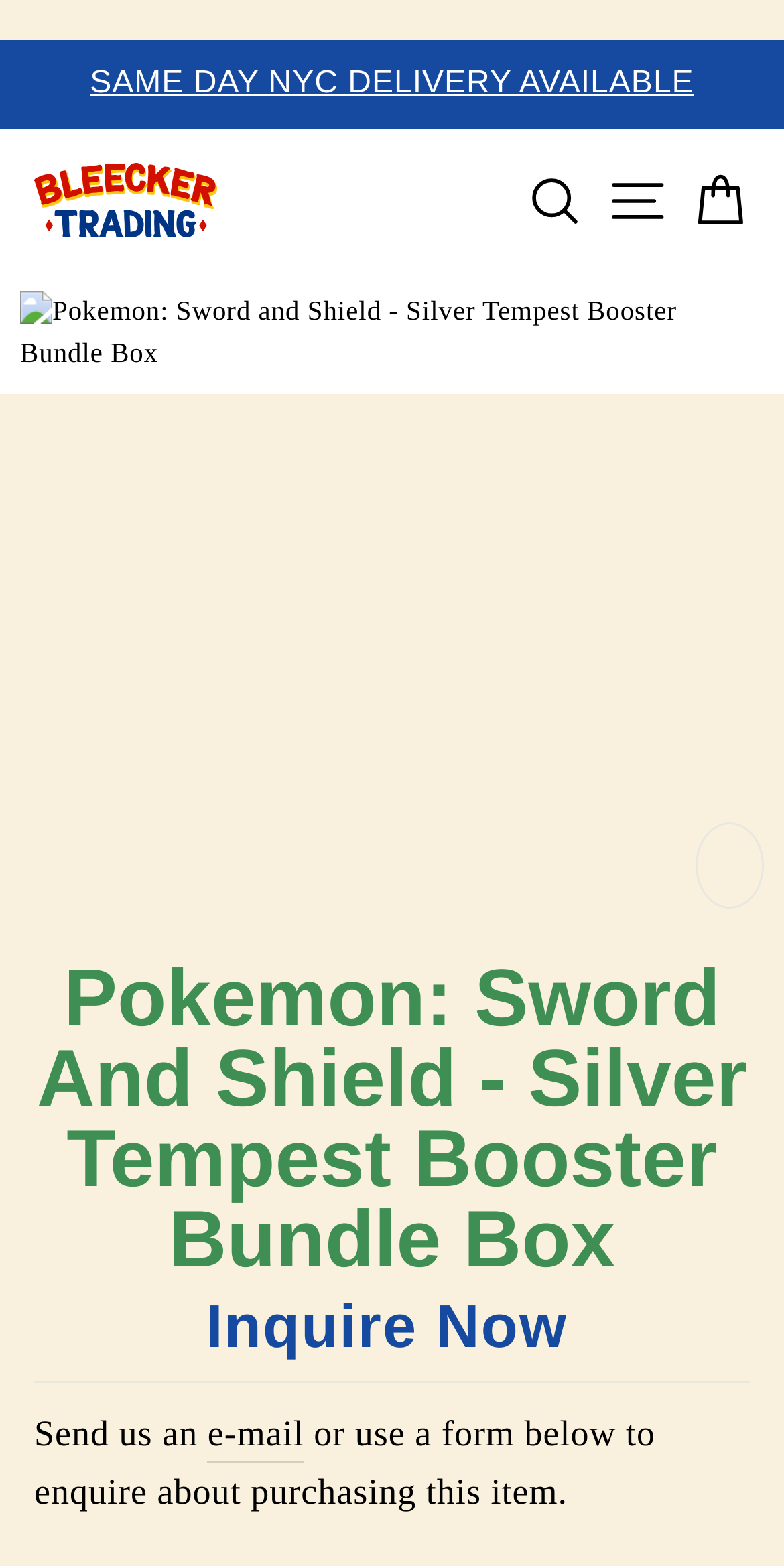Please find and generate the text of the main header of the webpage.

Pokemon: Sword And Shield - Silver Tempest Booster Bundle Box